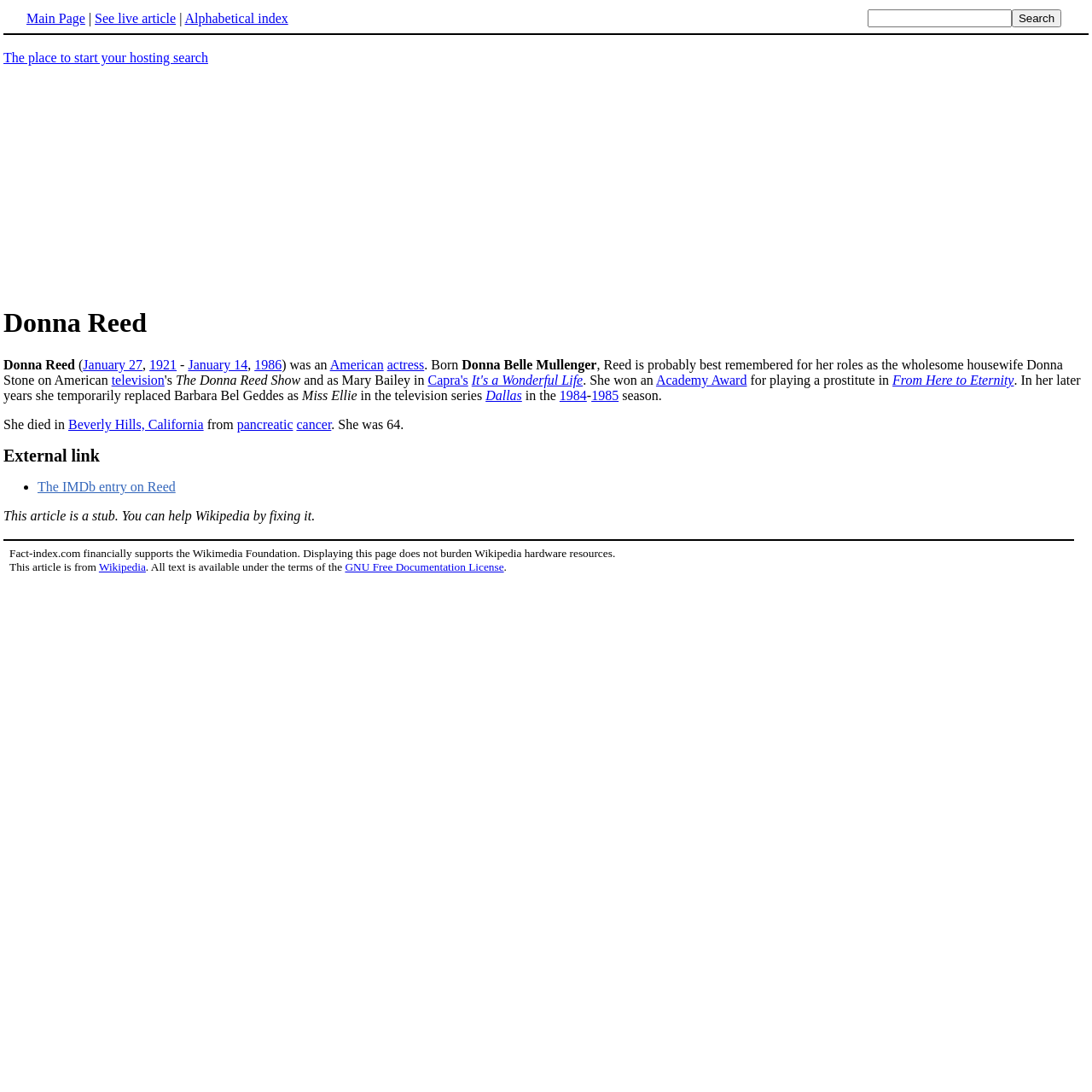Pinpoint the bounding box coordinates of the clickable area needed to execute the instruction: "Read about Donna Reed's biography". The coordinates should be specified as four float numbers between 0 and 1, i.e., [left, top, right, bottom].

[0.003, 0.282, 0.997, 0.31]